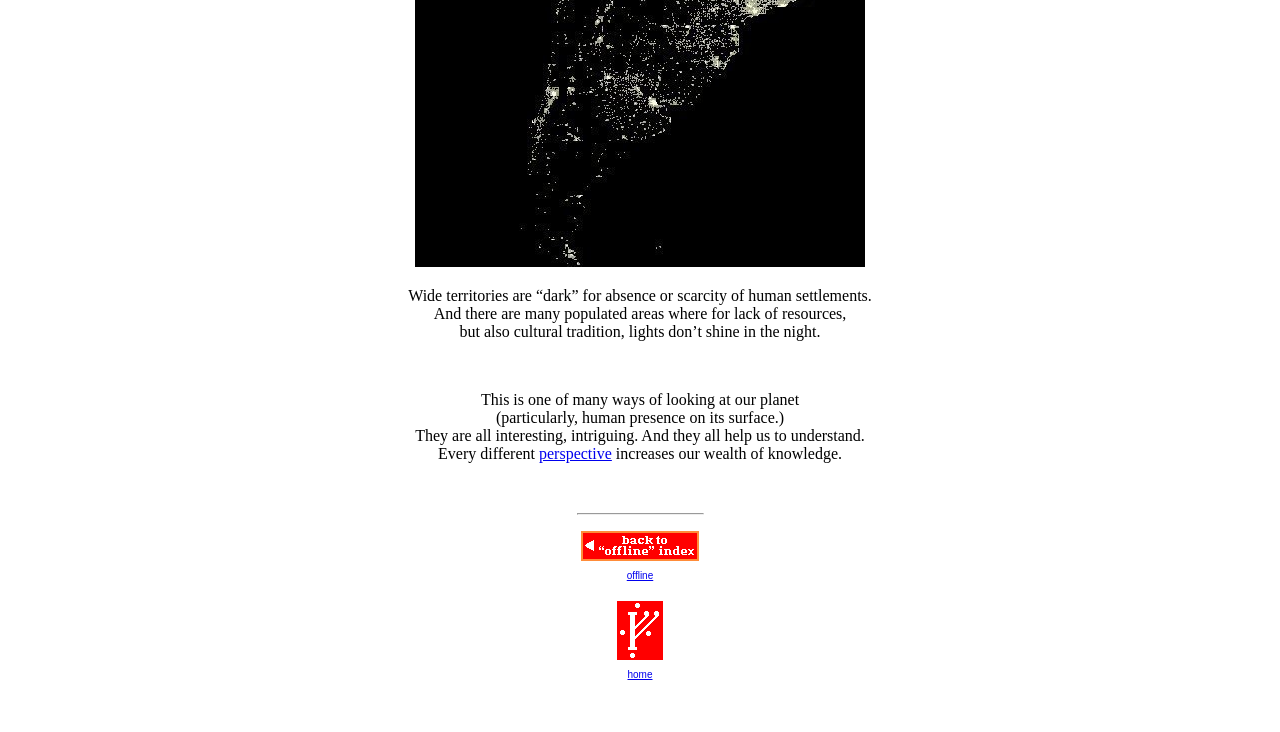Please answer the following question using a single word or phrase: 
What is the purpose of different perspectives?

Increase knowledge